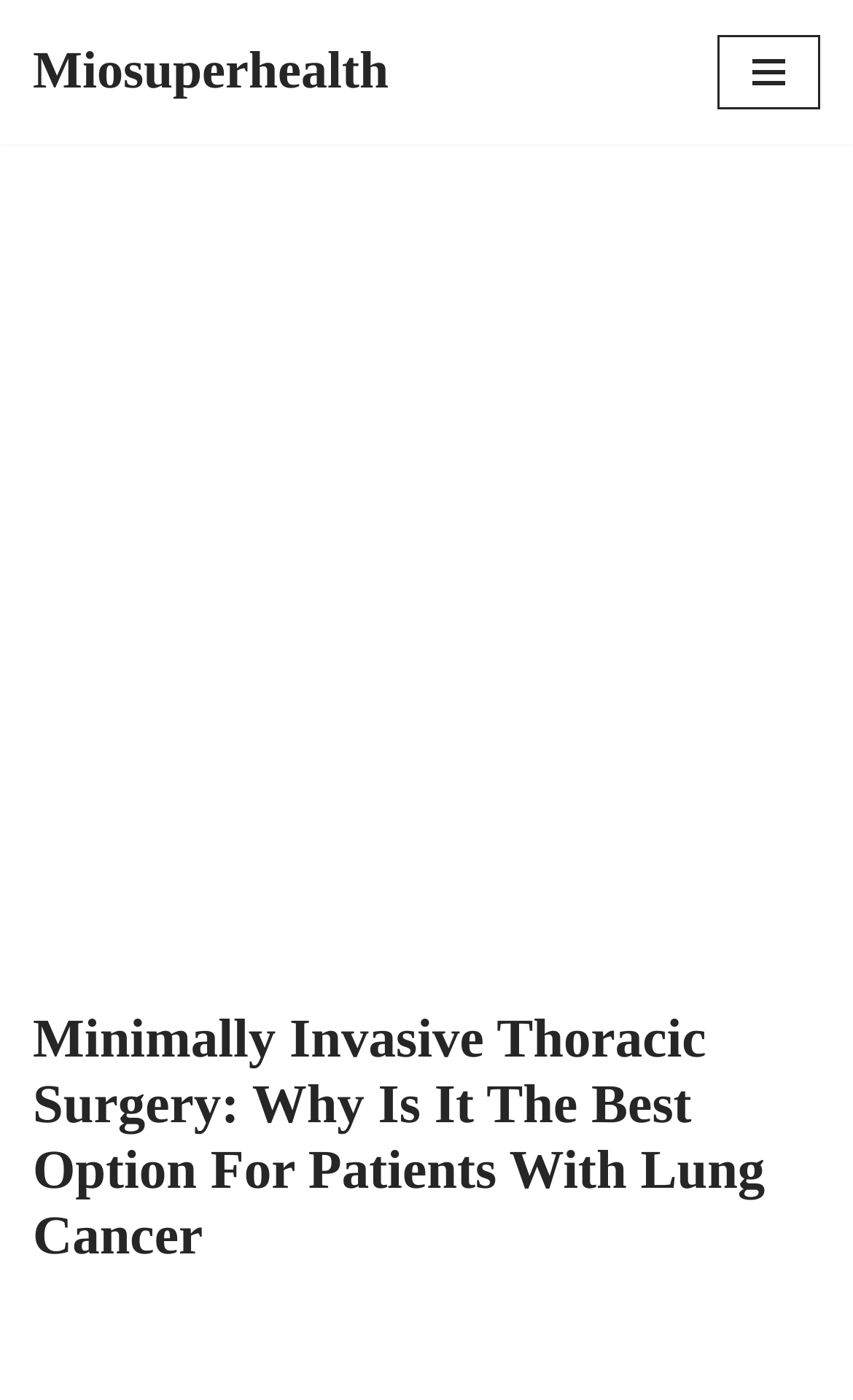Determine the bounding box coordinates for the UI element with the following description: "Navigation Menu". The coordinates should be four float numbers between 0 and 1, represented as [left, top, right, bottom].

[0.841, 0.025, 0.962, 0.078]